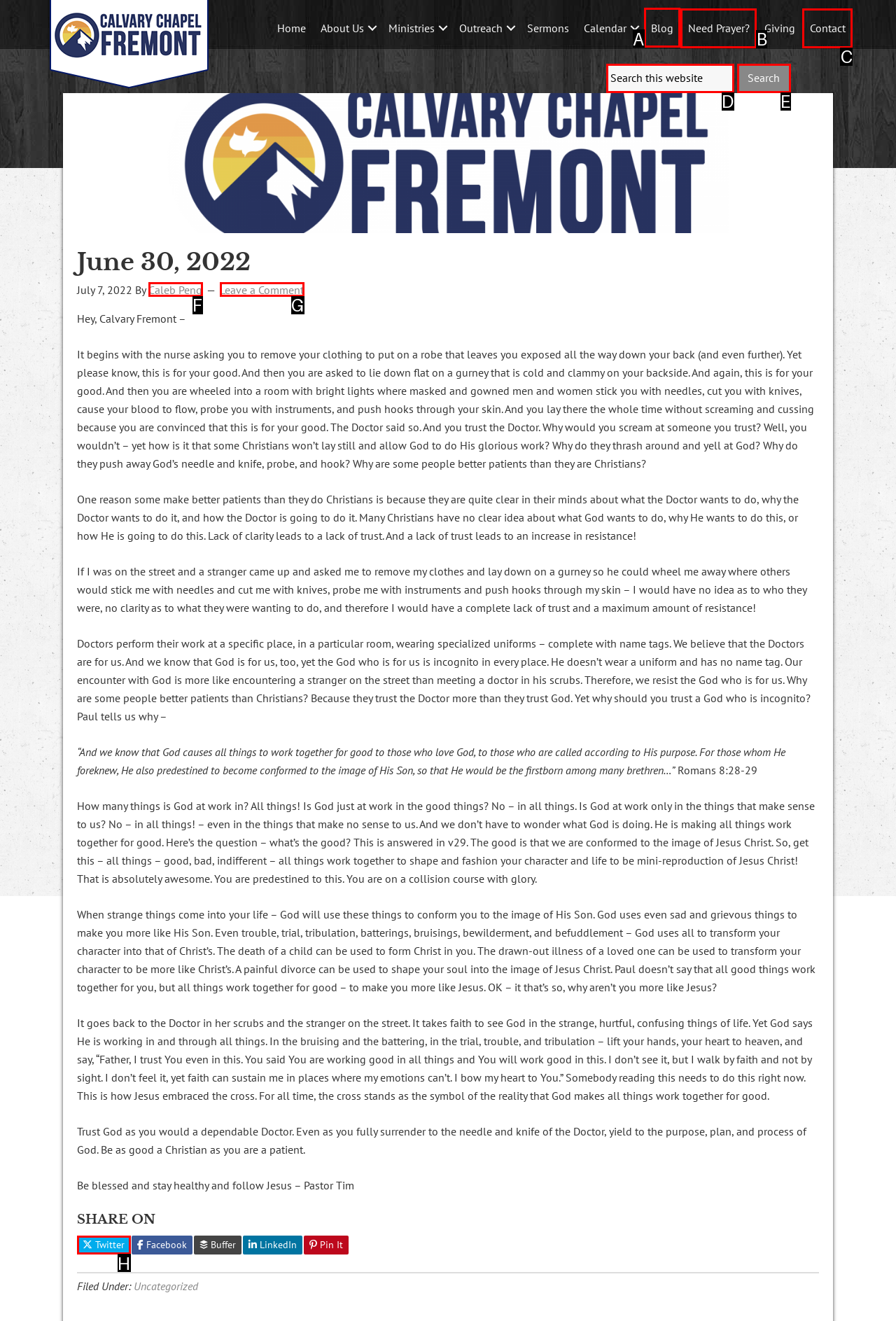Pick the option that should be clicked to perform the following task: Read the blog
Answer with the letter of the selected option from the available choices.

A